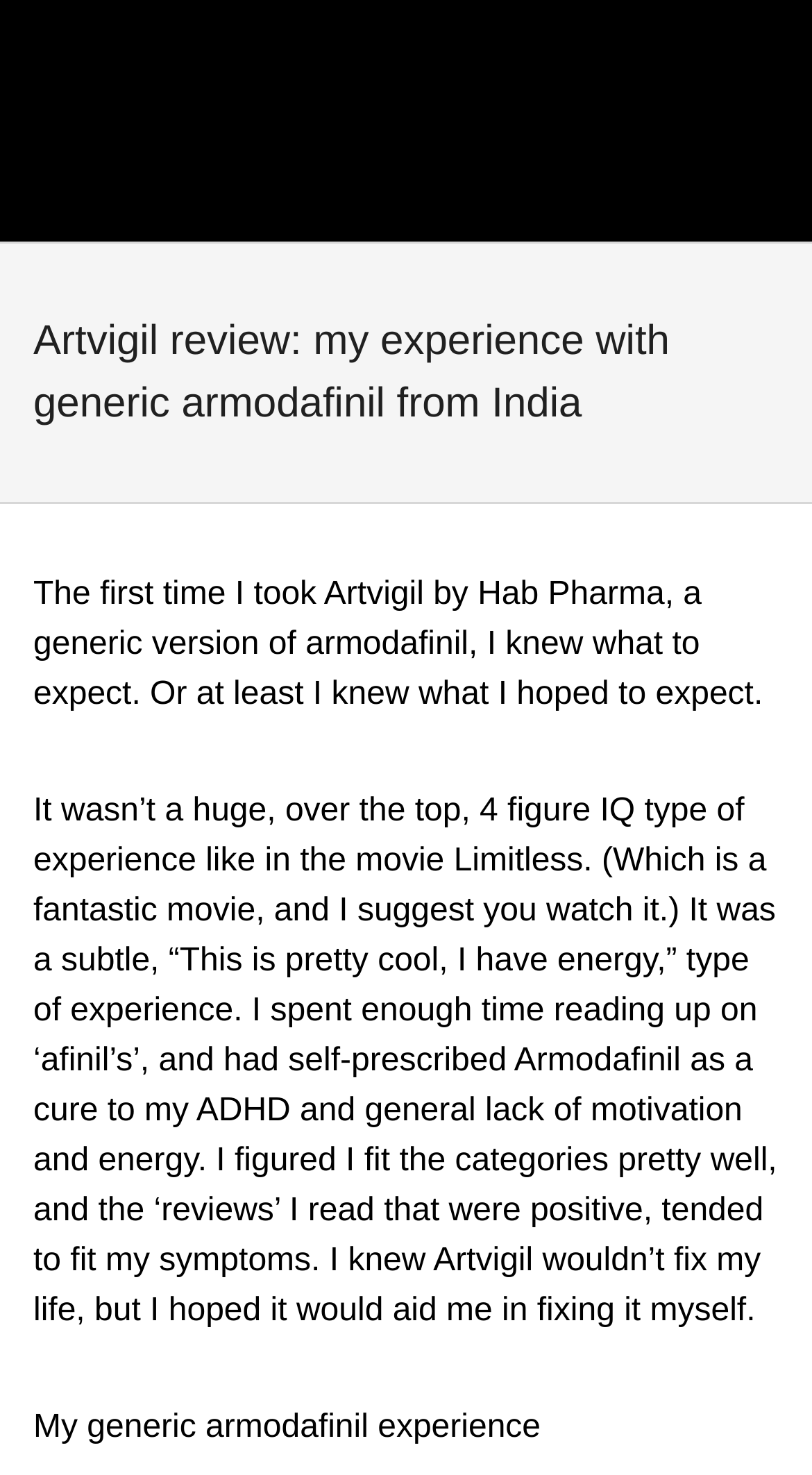Provide the bounding box for the UI element matching this description: "parent_node: Skip to navigation aria-label="menu"".

[0.041, 0.096, 0.164, 0.164]